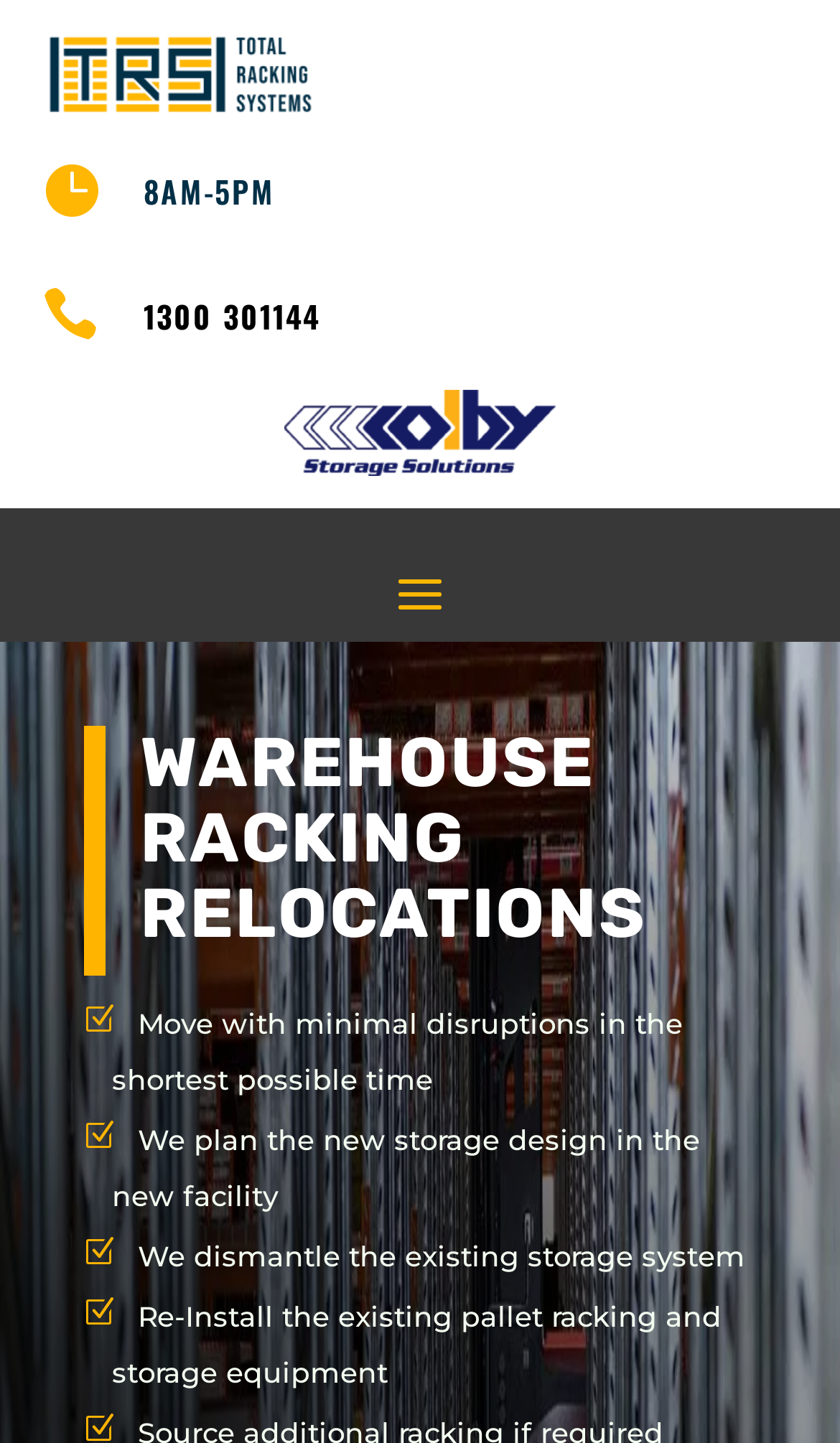Construct a comprehensive description capturing every detail on the webpage.

The webpage is about warehouse relocation services provided by Total Racking Systems. At the top left corner, there is a logo of Total Racking Systems, accompanied by a small icon. Next to the logo, there is a table with business hours listed as "8AM-5PM". Below the logo, there is another table with a phone number "1300 301144" and a small icon.

On the right side of the page, there is a logo of Colby Storage Solution. The main content of the page starts with a heading "WAREHOUSE RACKING RELOCATIONS" located at the top center of the page. Below the heading, there are four paragraphs of text describing the warehouse relocation process. The first paragraph mentions moving with minimal disruptions in the shortest possible time. The second paragraph explains that the company plans the new storage design in the new facility. The third paragraph describes the dismantling of the existing storage system, and the fourth paragraph mentions the re-installation of the existing pallet racking and storage equipment.

There are two images on the page, one is the Total Racking Systems logo and the other is the Colby Storage Solution logo. There are a total of 5 links on the page, including the two logos, a phone number, and two icons.